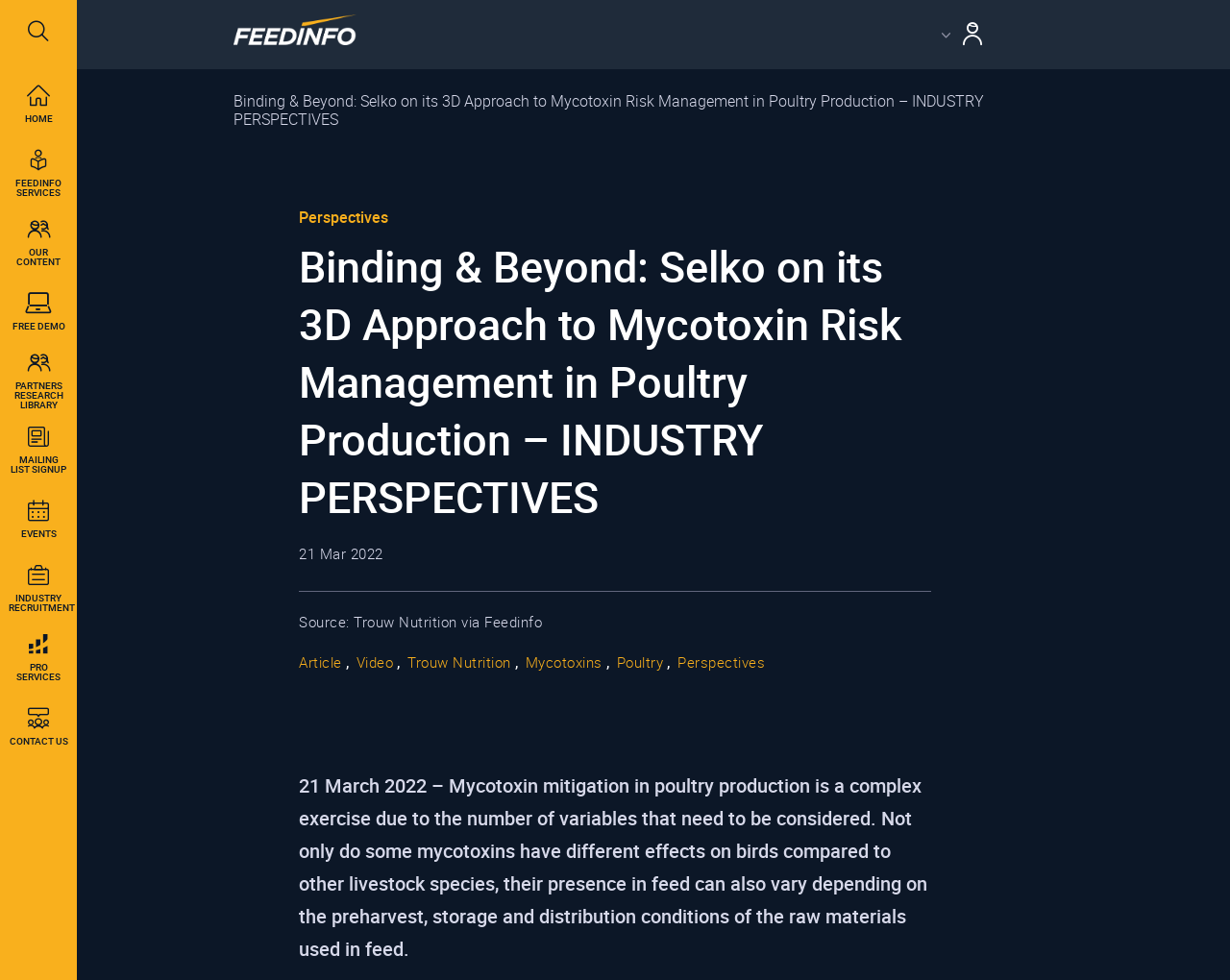Use a single word or phrase to respond to the question:
What is the date of the article?

21 Mar 2022